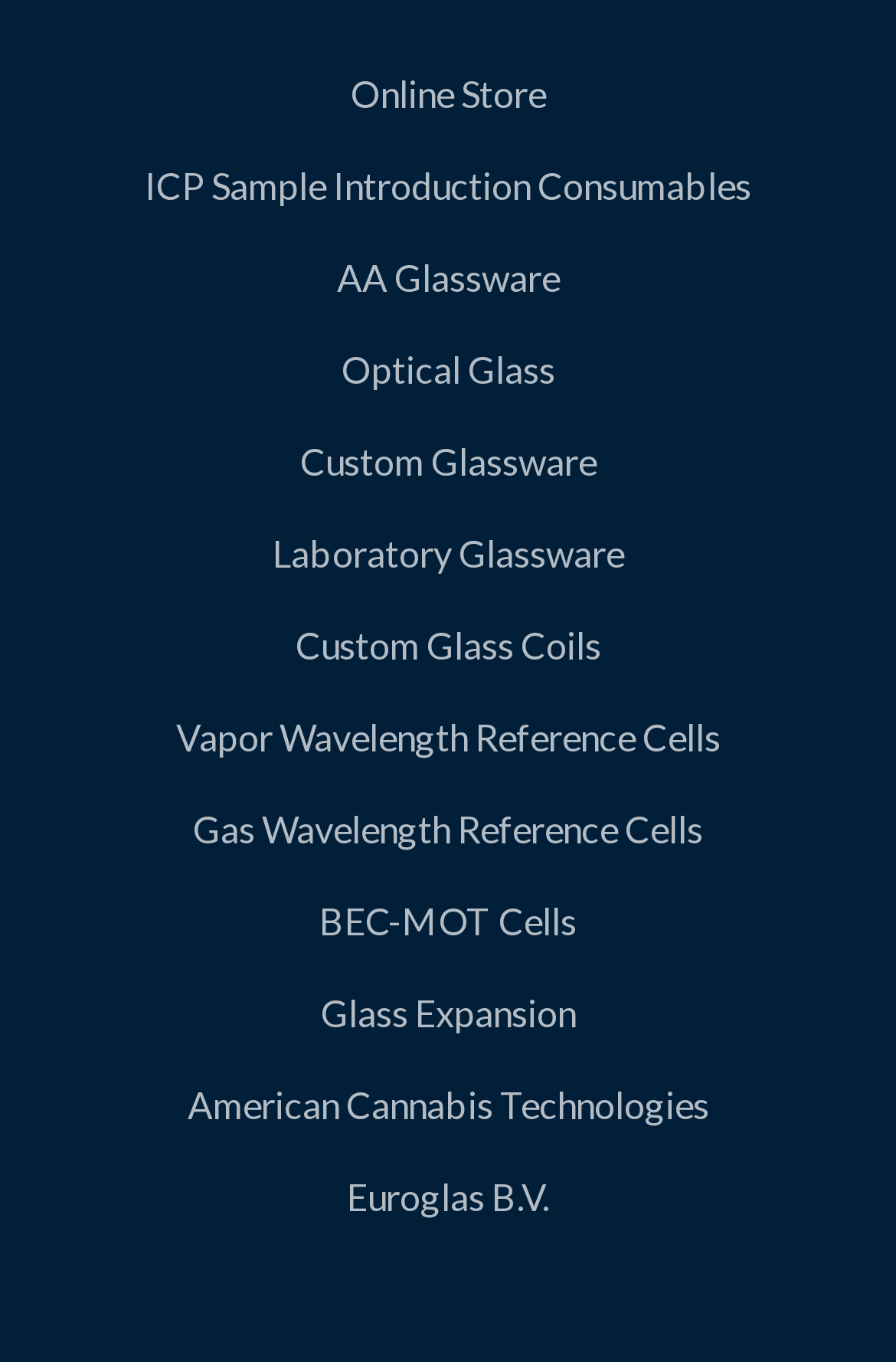What is the general category of products offered by the website?
From the image, respond with a single word or phrase.

Glassware and related products